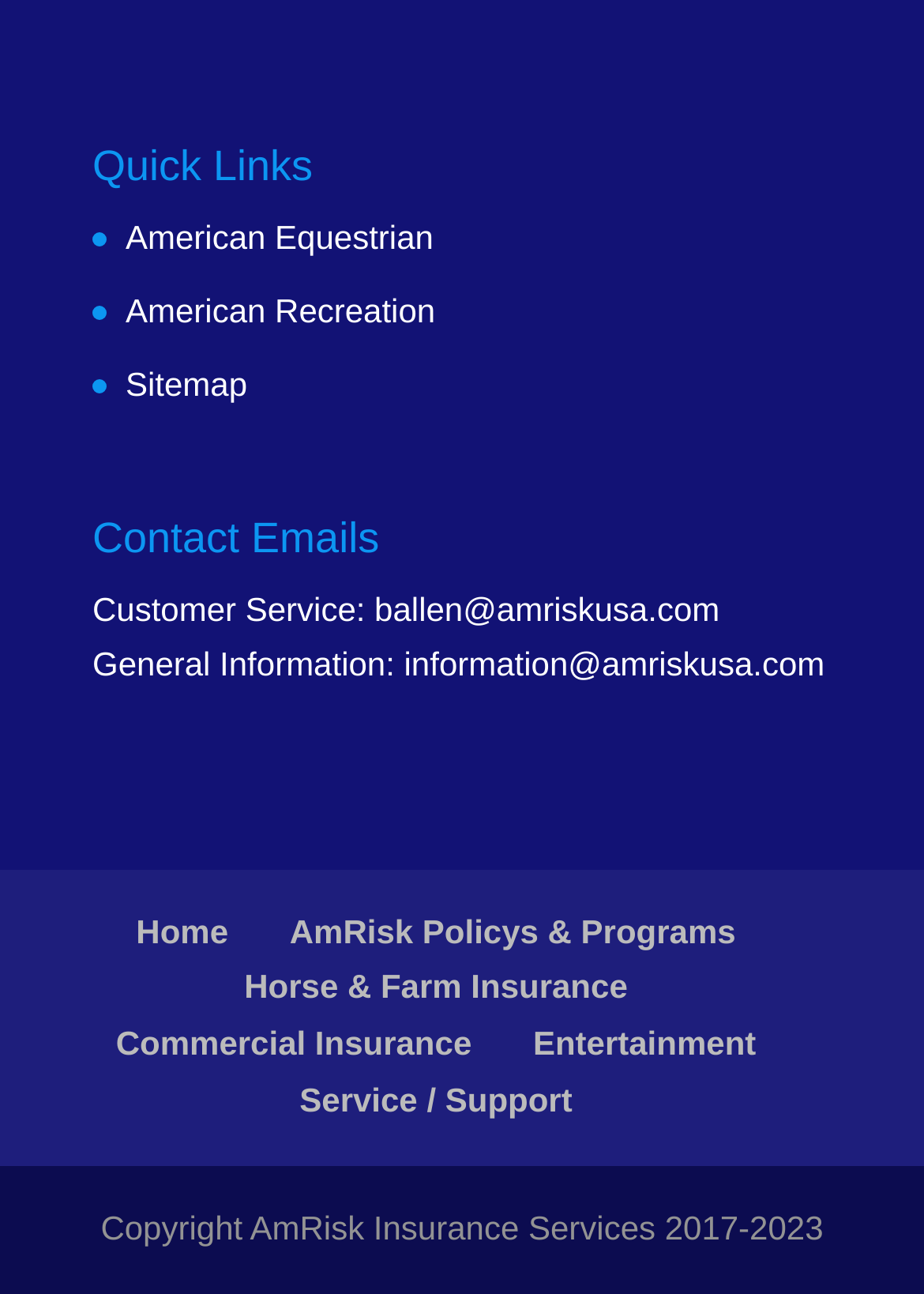With reference to the image, please provide a detailed answer to the following question: How can I contact customer service?

The webpage provides a static text element with the contact information for customer service, which is 'Customer Service: ballen@amriskusa.com'.